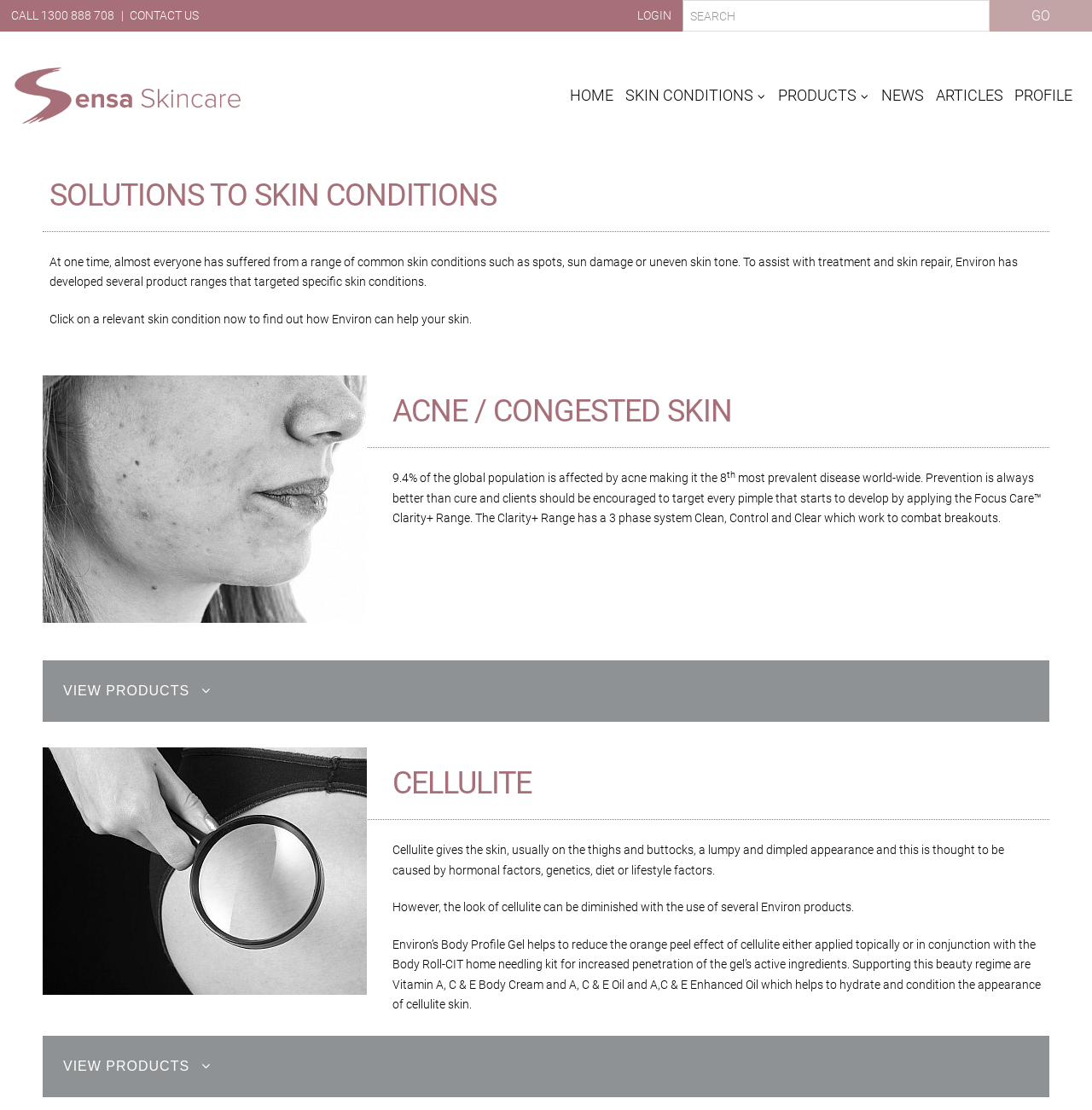Please locate the bounding box coordinates for the element that should be clicked to achieve the following instruction: "learn about cellulite". Ensure the coordinates are given as four float numbers between 0 and 1, i.e., [left, top, right, bottom].

[0.359, 0.69, 0.487, 0.722]